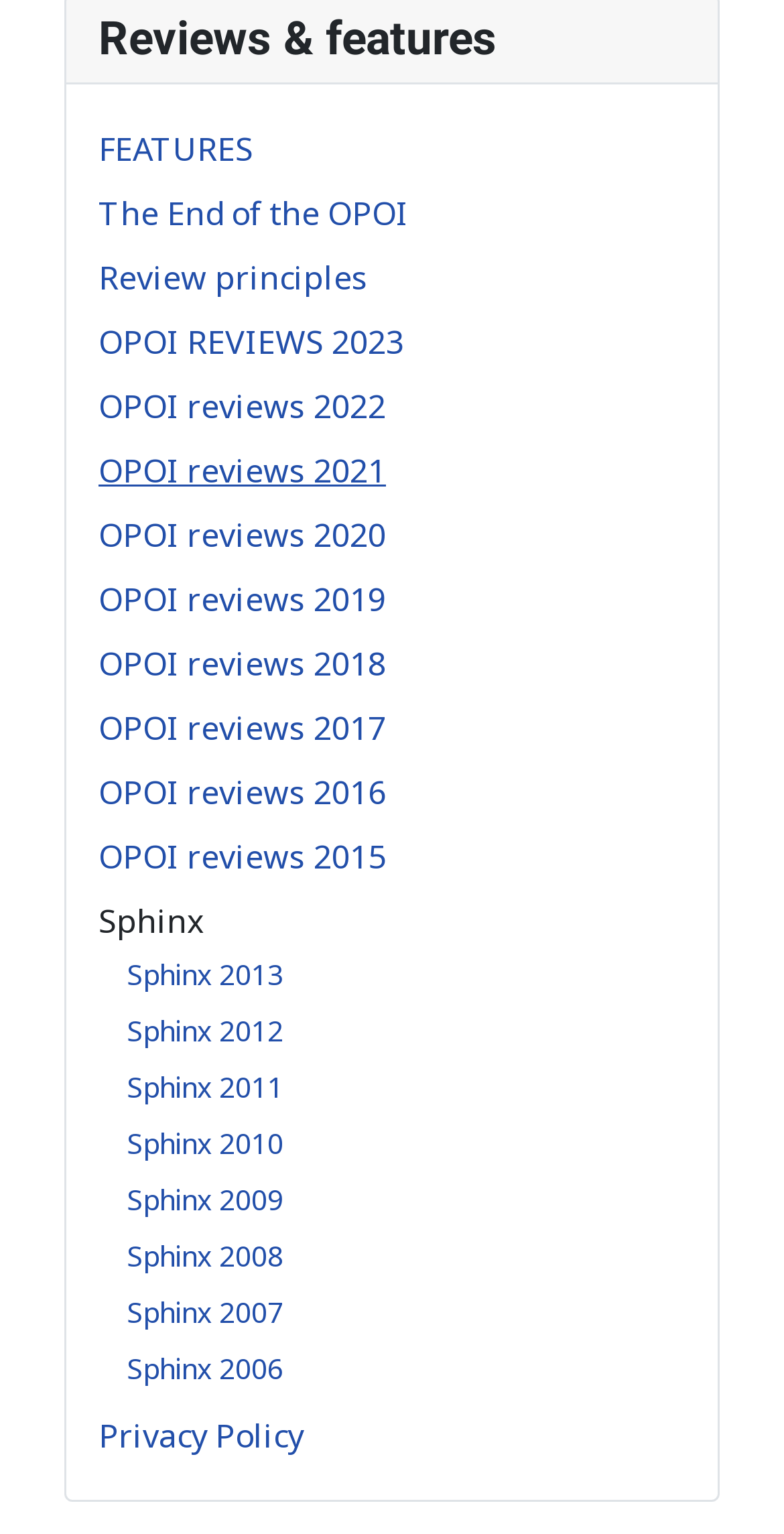Predict the bounding box of the UI element that fits this description: "Sphinx 2012".

[0.162, 0.659, 0.362, 0.684]